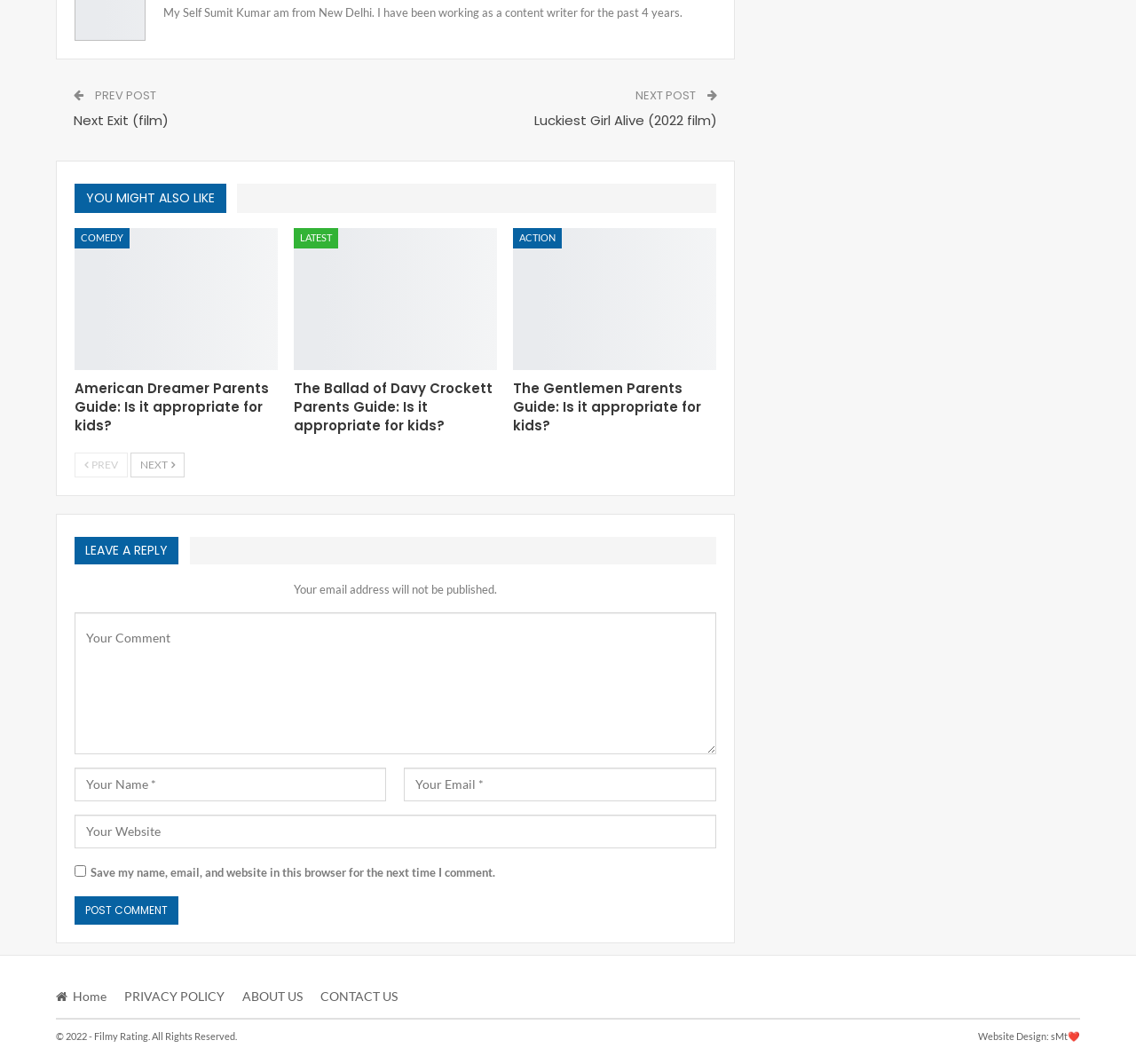Could you provide the bounding box coordinates for the portion of the screen to click to complete this instruction: "Click on the 'NEXT POST' link"?

[0.559, 0.082, 0.615, 0.097]